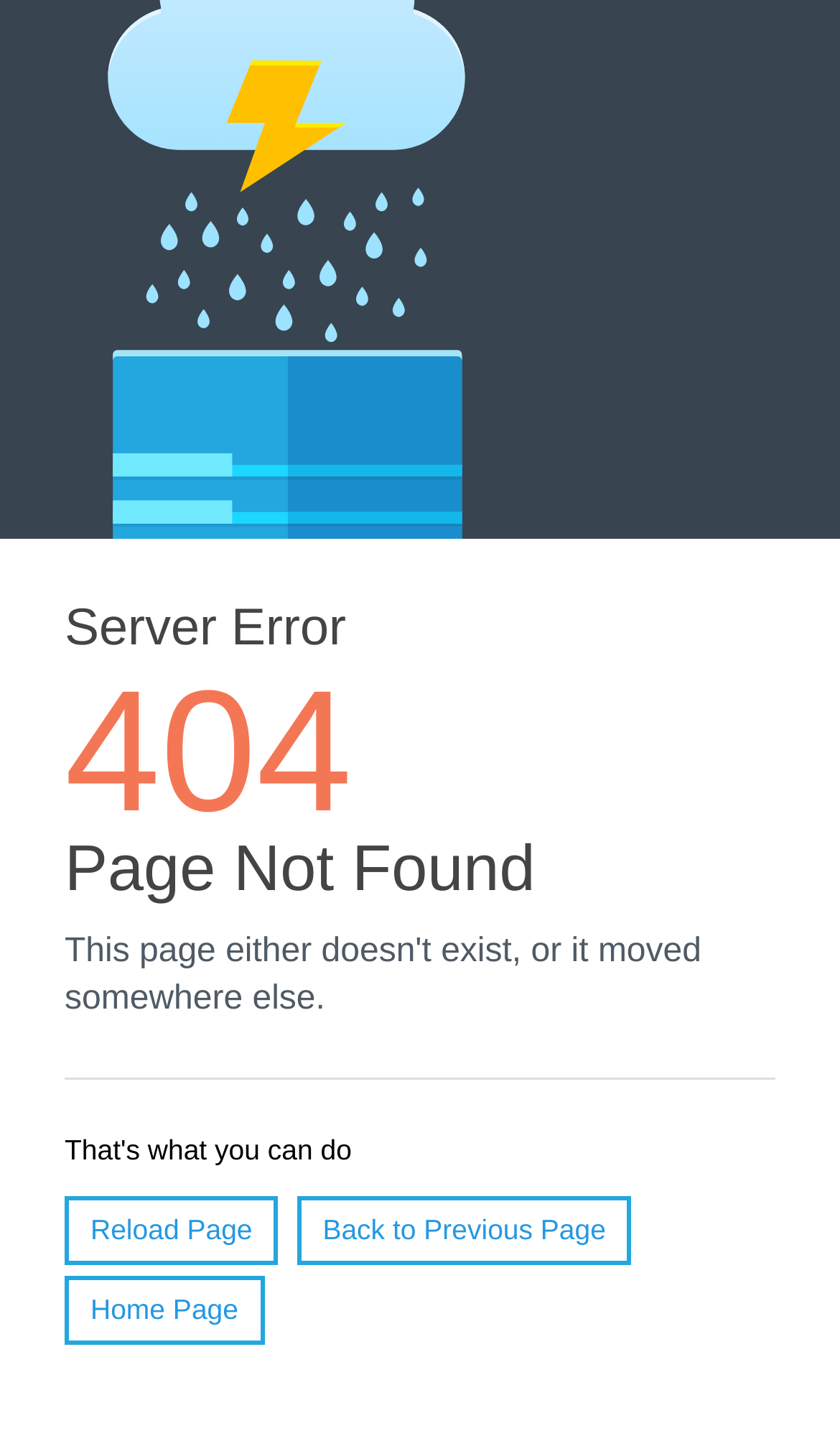Using the description: "Back to Previous Page", identify the bounding box of the corresponding UI element in the screenshot.

[0.353, 0.836, 0.752, 0.884]